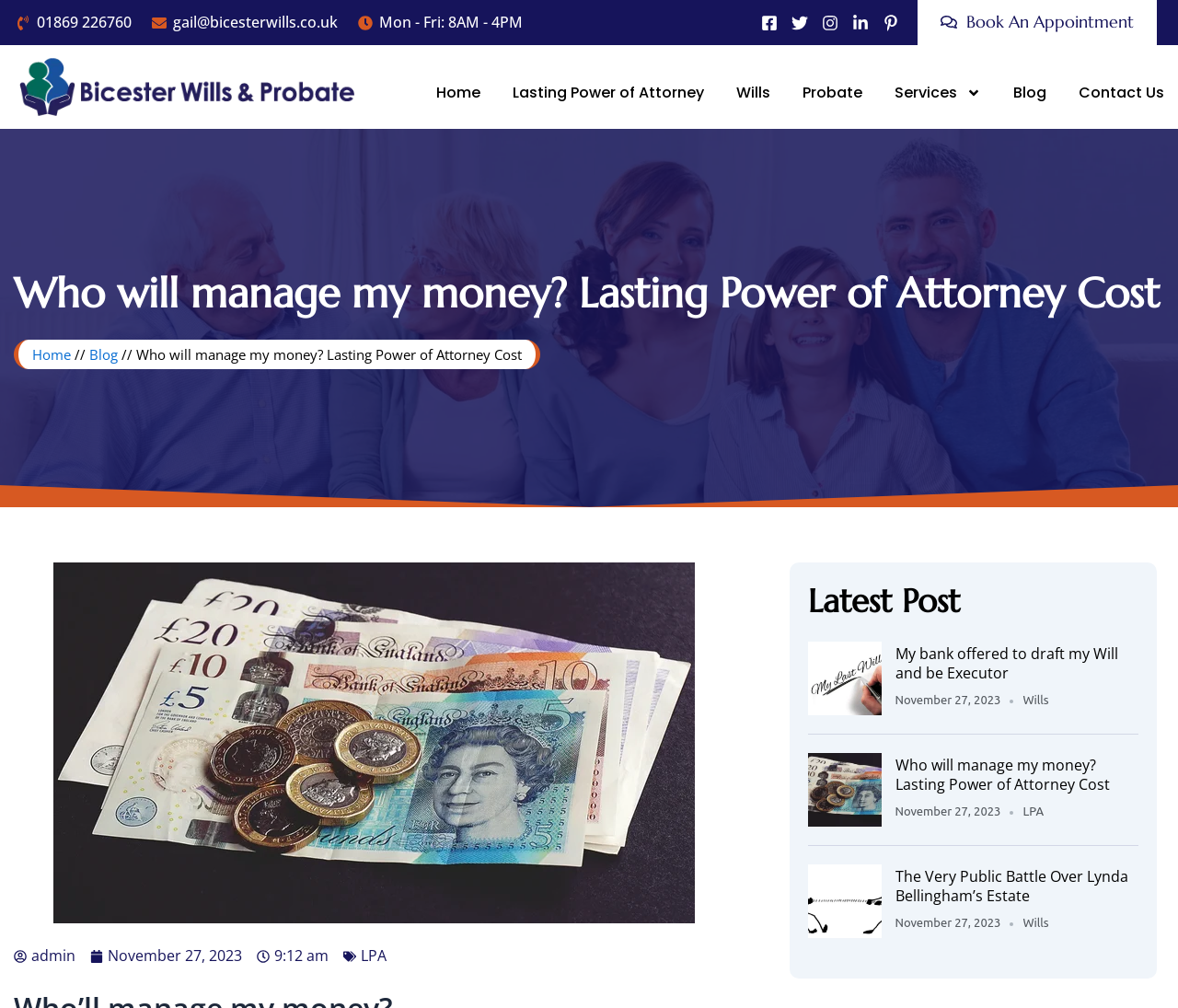What is the purpose of the 'Lasting Power of Attorney'?
Answer the question in a detailed and comprehensive manner.

I inferred the purpose of the 'Lasting Power of Attorney' by reading the heading 'Who will manage my money? Lasting Power of Attorney Cost' and understanding the context of the webpage, which is about managing finances in case of illness or loss of capacity.